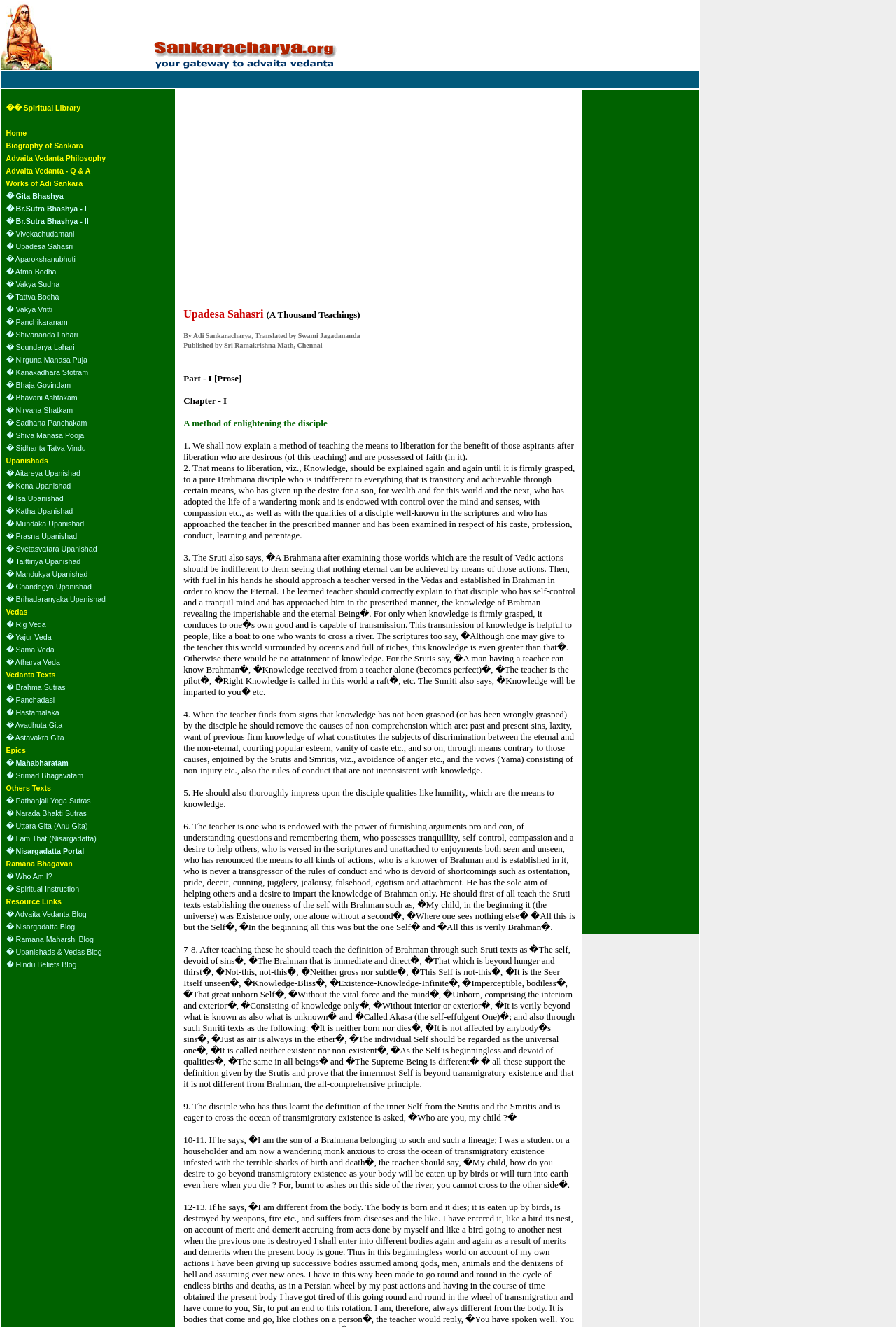Using the element description provided, determine the bounding box coordinates in the format (top-left x, top-left y, bottom-right x, bottom-right y). Ensure that all values are floating point numbers between 0 and 1. Element description: About Us

None